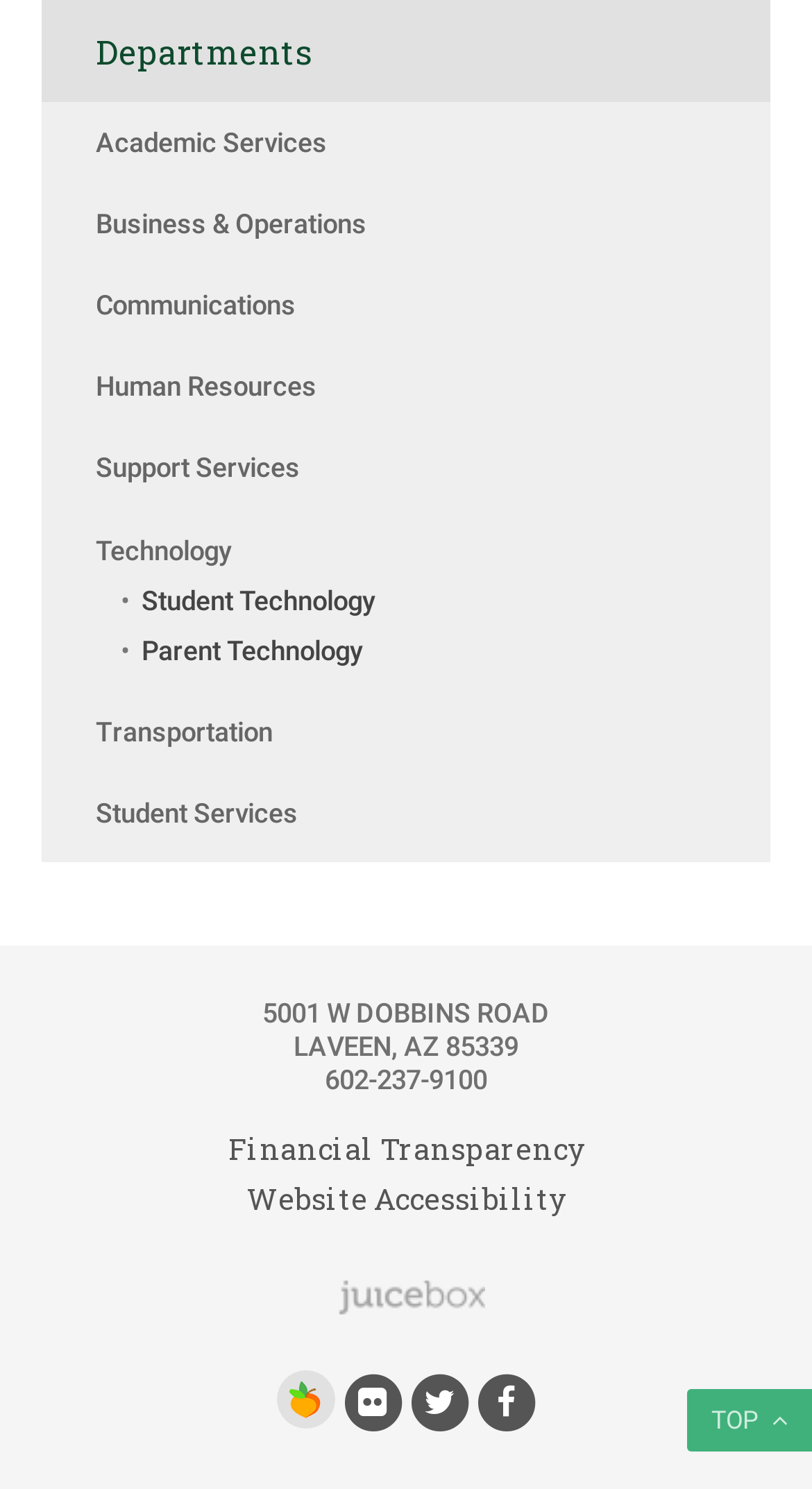Determine the bounding box coordinates for the UI element described. Format the coordinates as (top-left x, top-left y, bottom-right x, bottom-right y) and ensure all values are between 0 and 1. Element description: Web Design by Juicebox Interactive

[0.403, 0.858, 0.597, 0.886]